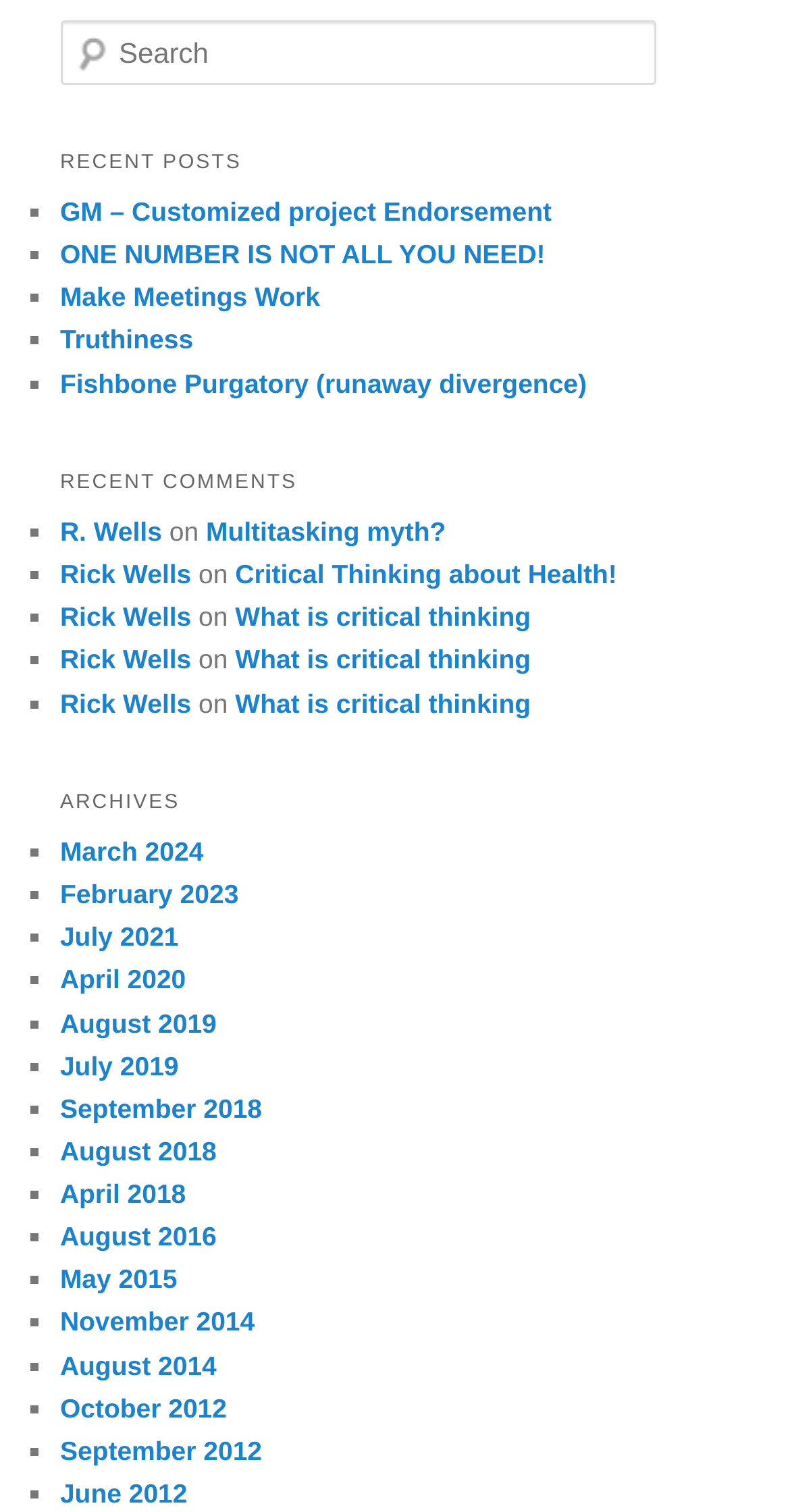Using the element description Truthiness, predict the bounding box coordinates for the UI element. Provide the coordinates in (top-left x, top-left y, bottom-right x, bottom-right y) format with values ranging from 0 to 1.

[0.076, 0.215, 0.245, 0.235]